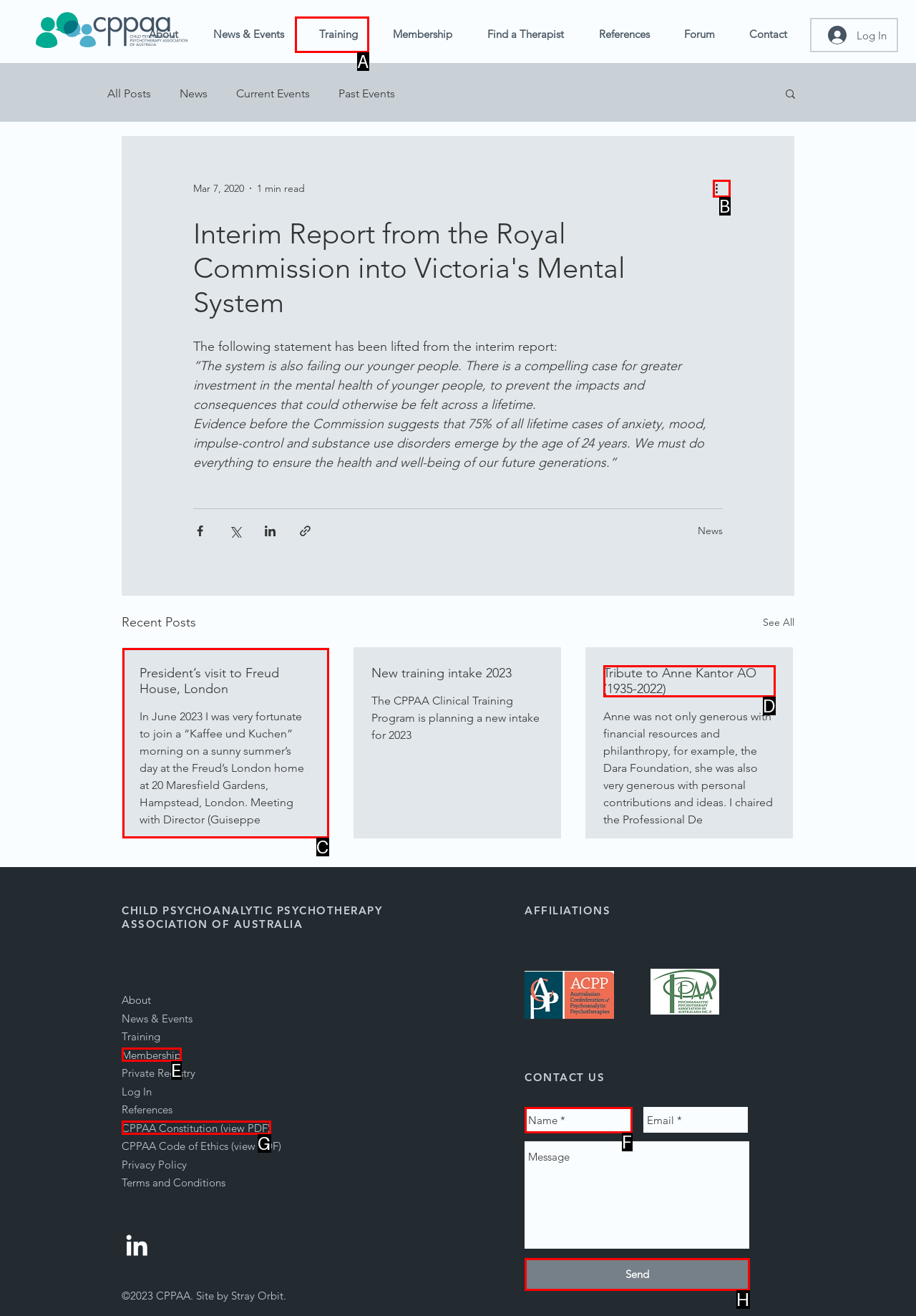Examine the description: aria-label="More actions" and indicate the best matching option by providing its letter directly from the choices.

B